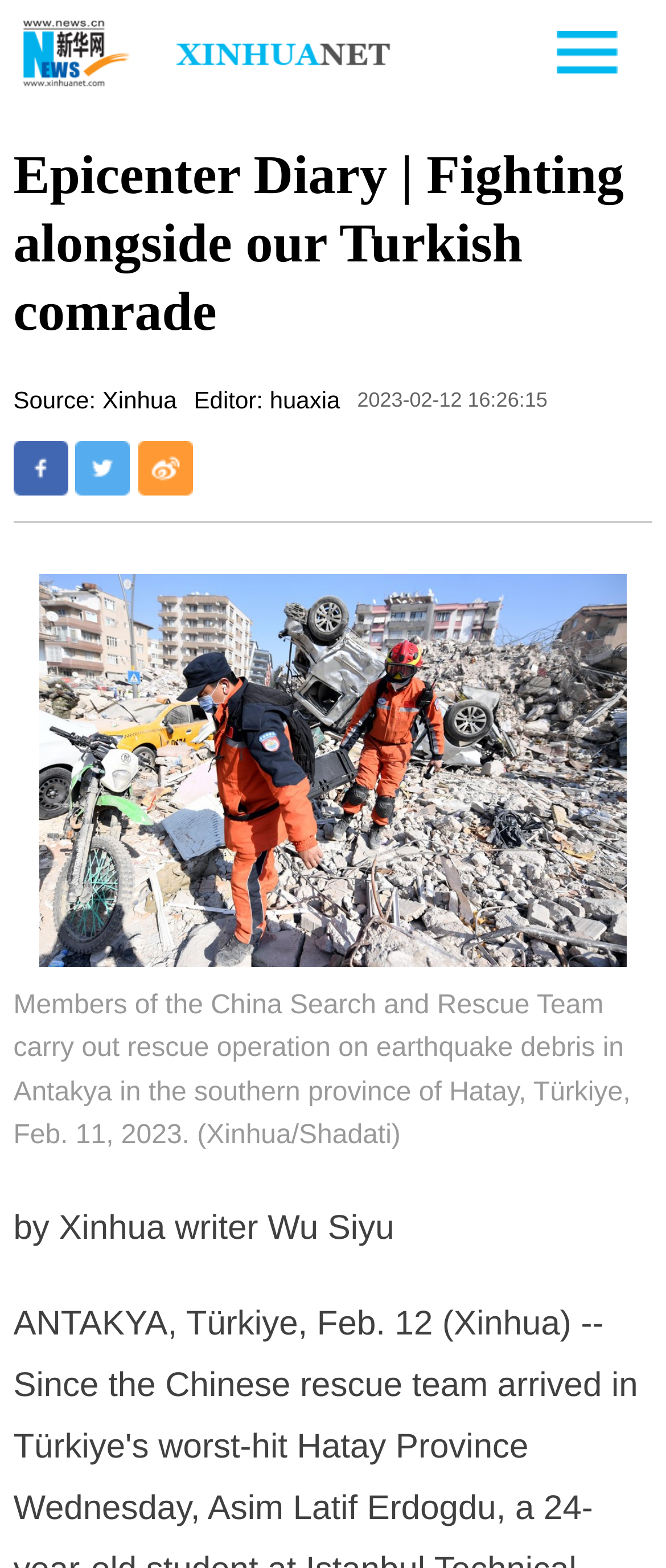What is the author of the article?
Please answer using one word or phrase, based on the screenshot.

Wu Siyu